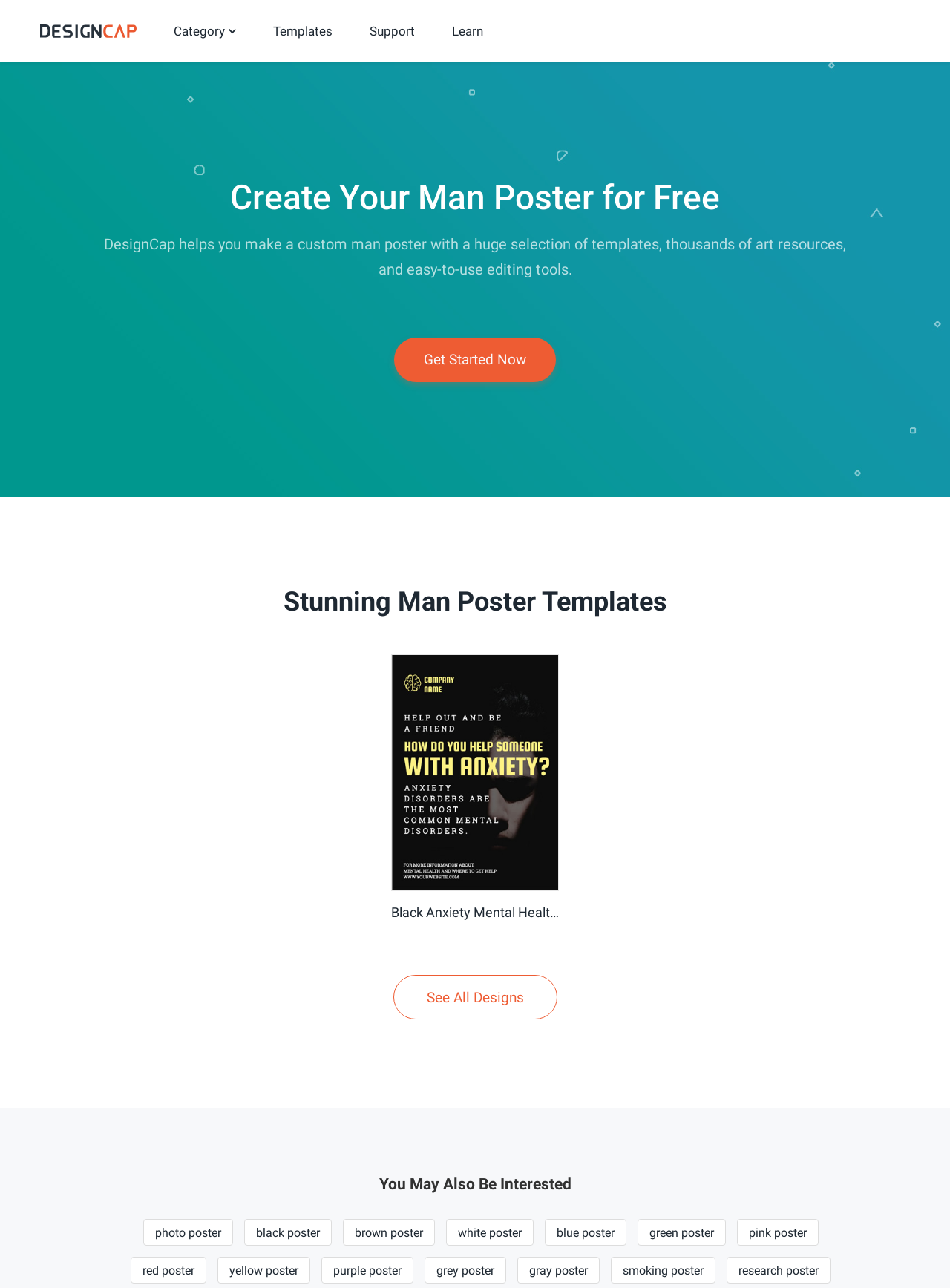Determine the bounding box coordinates of the clickable region to carry out the instruction: "View black anxiety mental health poster design".

[0.412, 0.683, 0.588, 0.717]